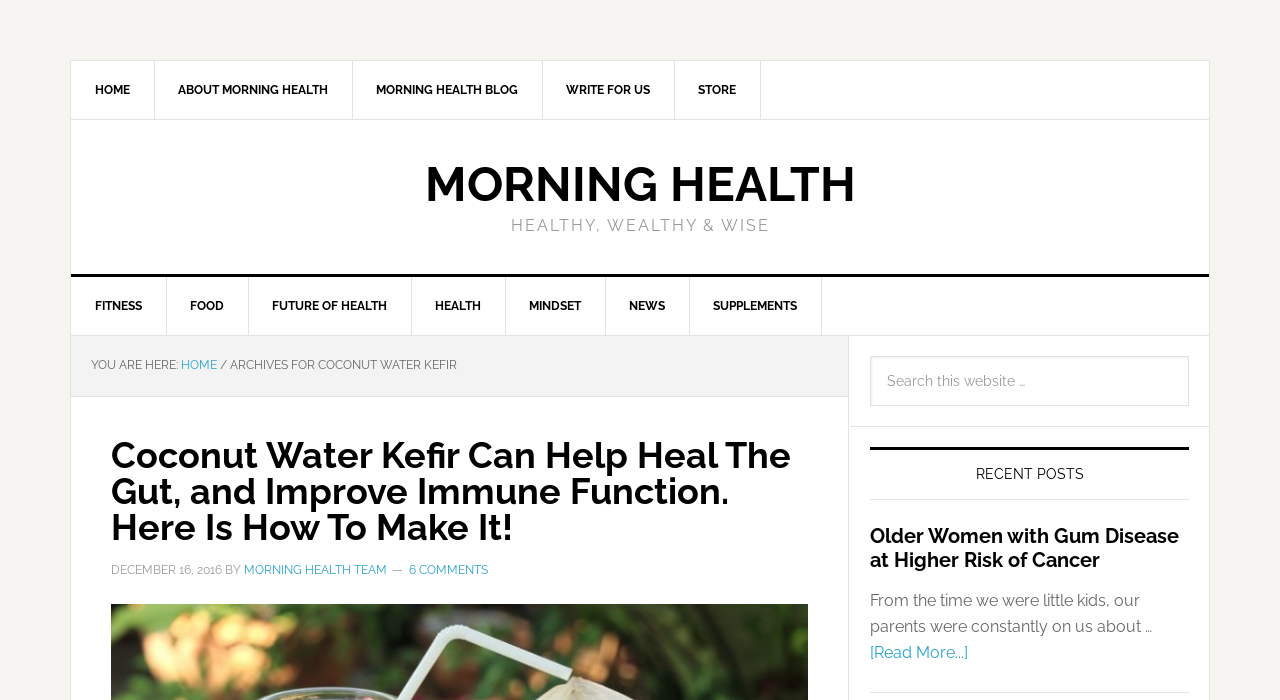Ascertain the bounding box coordinates for the UI element detailed here: "Future of Health". The coordinates should be provided as [left, top, right, bottom] with each value being a float between 0 and 1.

[0.194, 0.396, 0.322, 0.479]